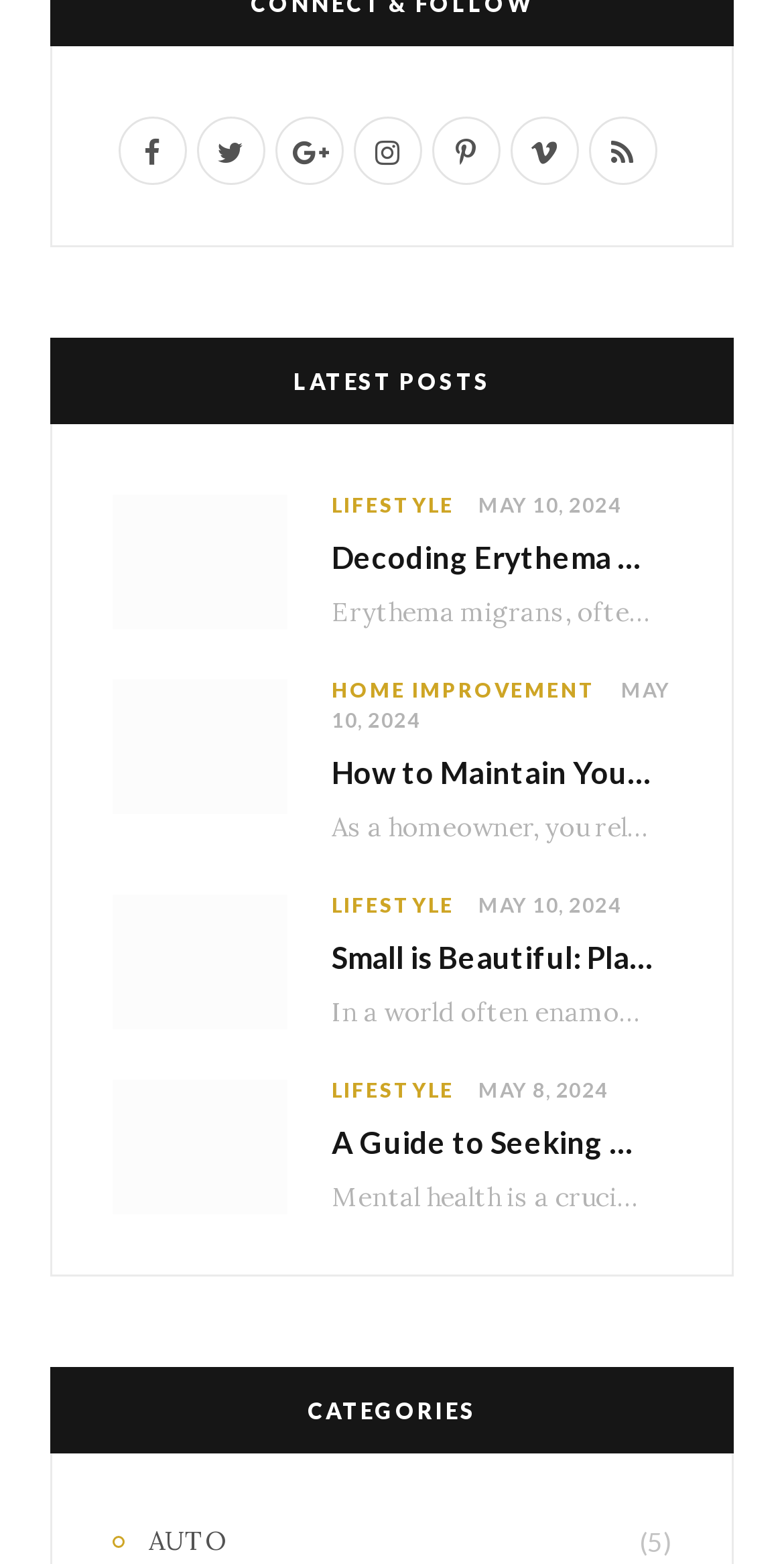Locate the bounding box coordinates of the UI element described by: "May 10, 2024". The bounding box coordinates should consist of four float numbers between 0 and 1, i.e., [left, top, right, bottom].

[0.423, 0.433, 0.855, 0.468]